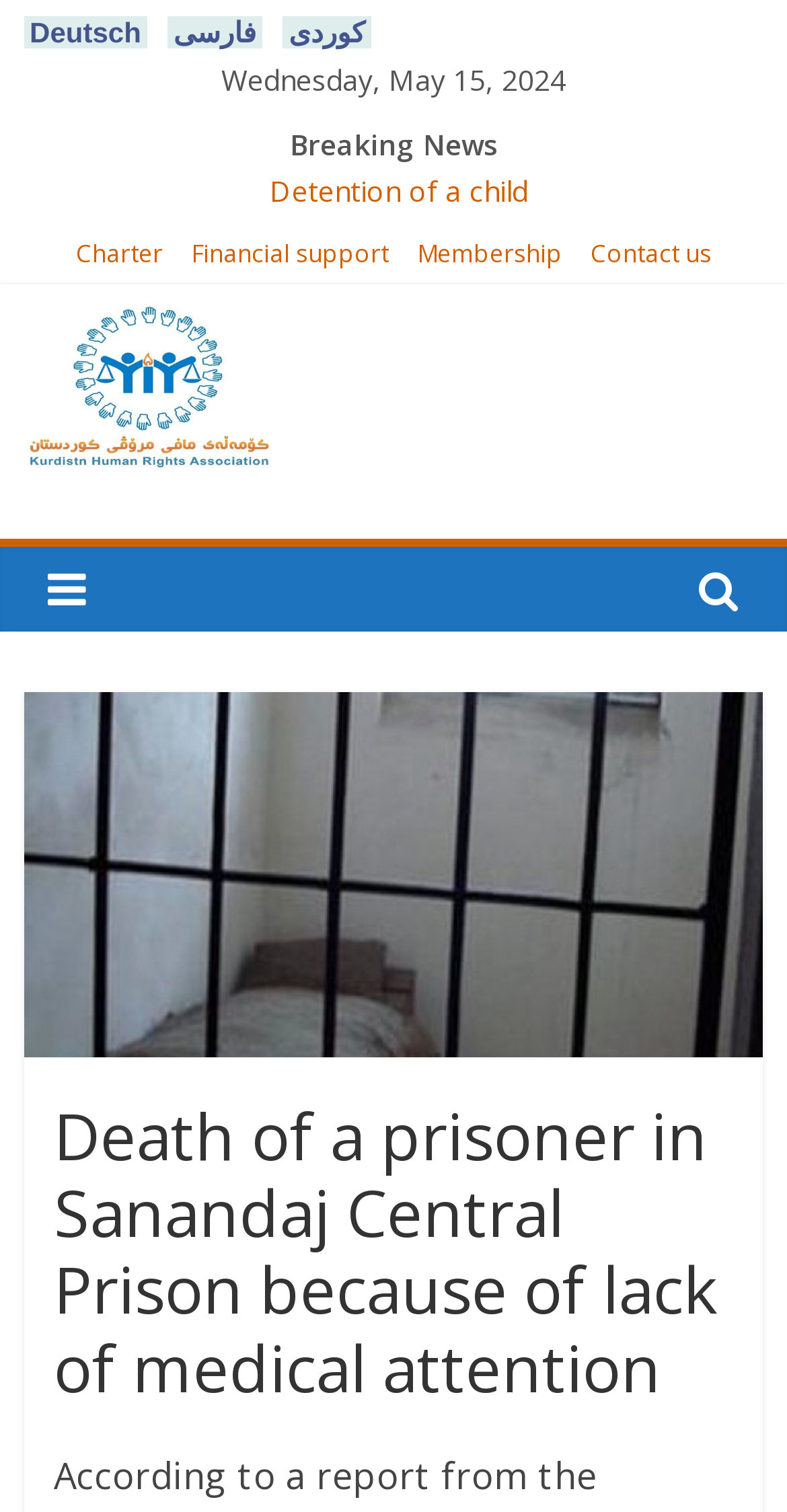Could you find the bounding box coordinates of the clickable area to complete this instruction: "Click lost your password"?

None